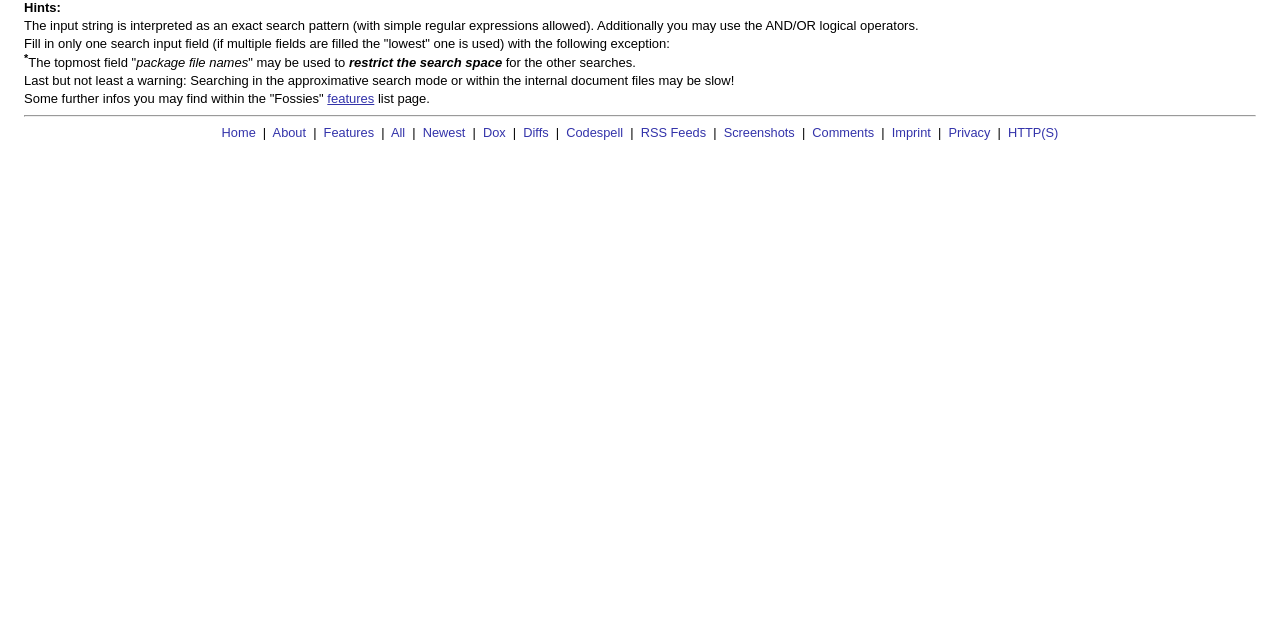Identify the bounding box of the UI element described as follows: "RSS Feeds". Provide the coordinates as four float numbers in the range of 0 to 1 [left, top, right, bottom].

[0.501, 0.196, 0.552, 0.219]